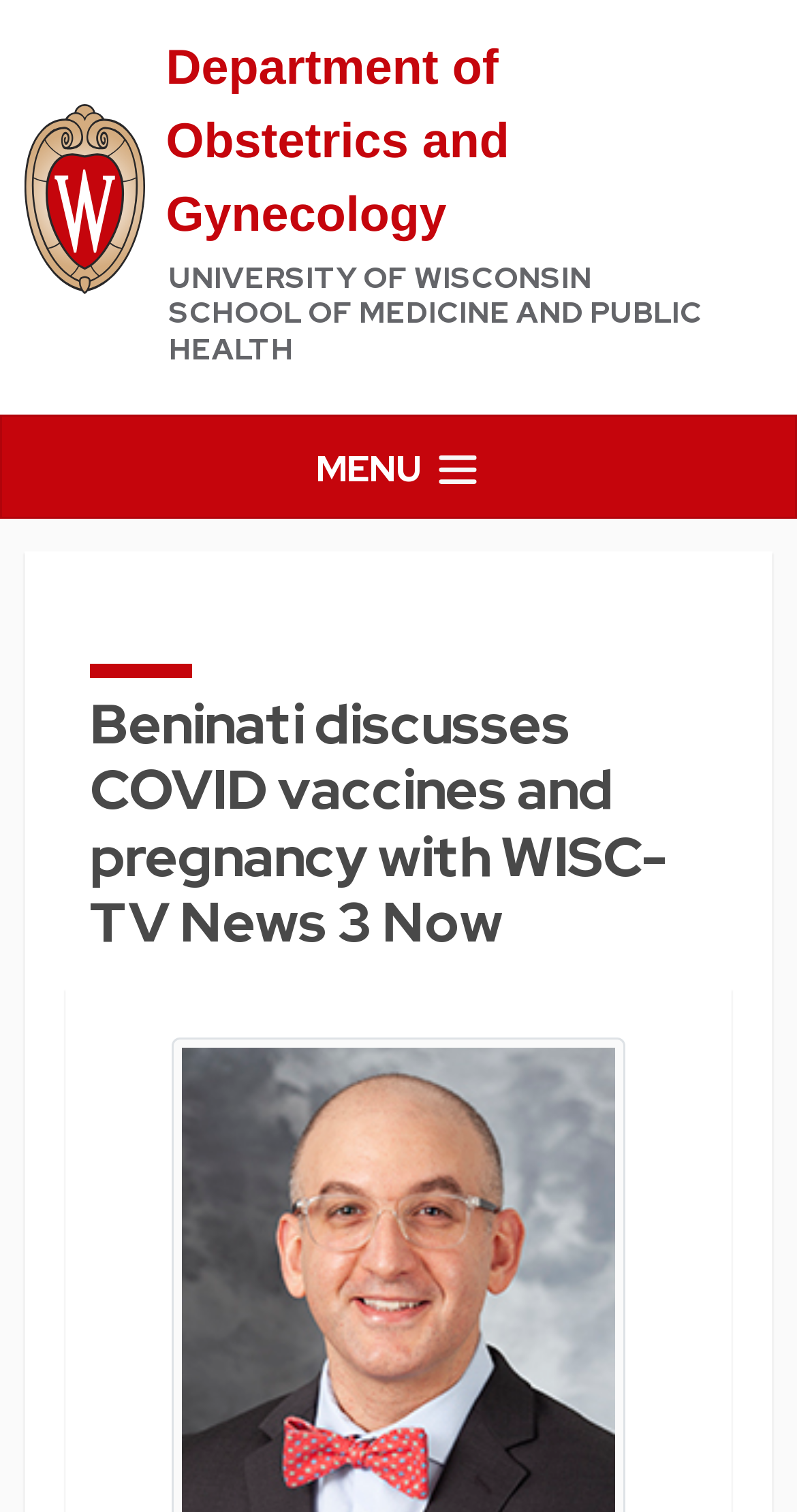Please specify the bounding box coordinates in the format (top-left x, top-left y, bottom-right x, bottom-right y), with all values as floating point numbers between 0 and 1. Identify the bounding box of the UI element described by: Menu

[0.0, 0.274, 1.0, 0.344]